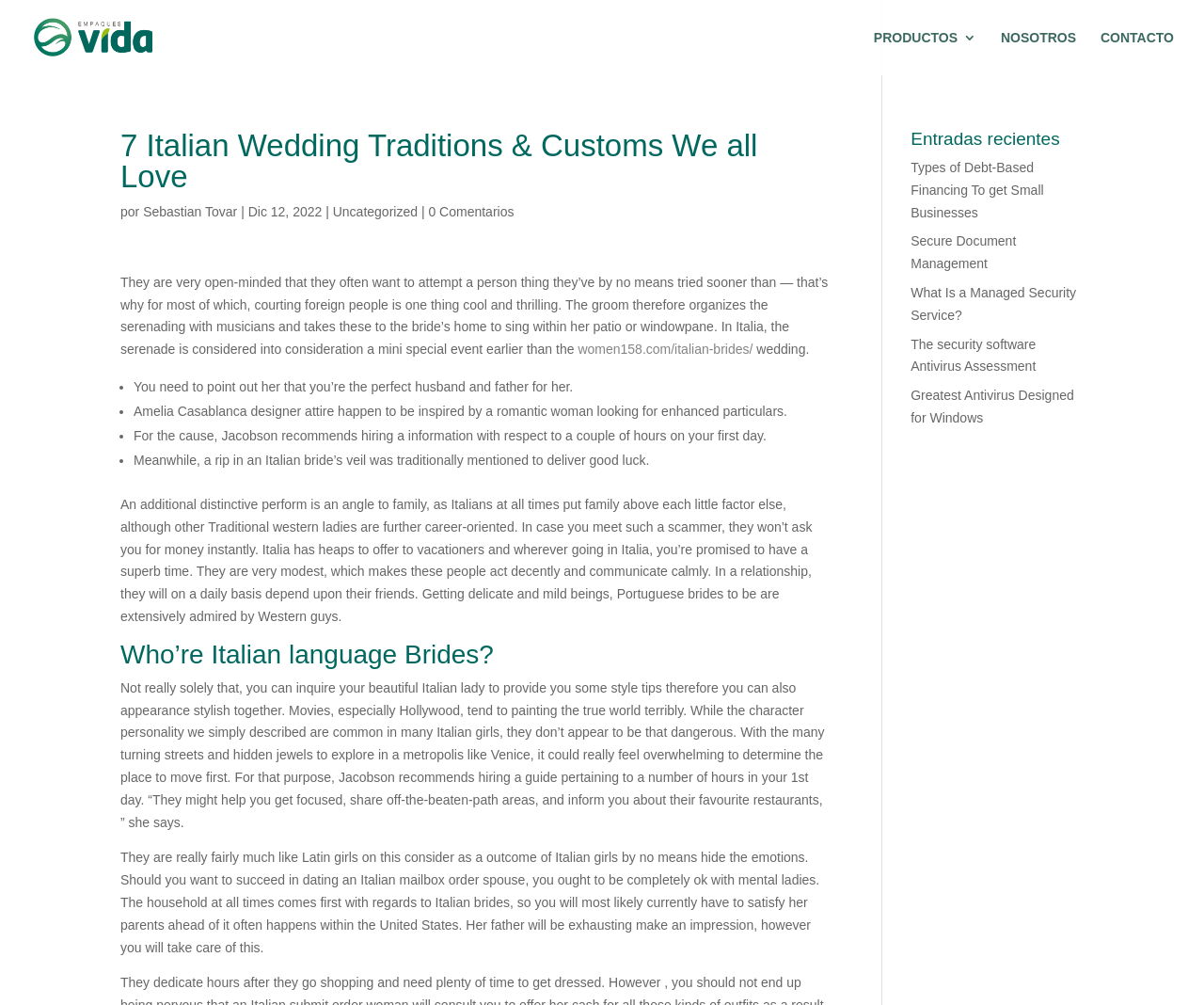Please locate the bounding box coordinates of the element that needs to be clicked to achieve the following instruction: "Read the article about '7 Italian Wedding Traditions & Customs We all Love'". The coordinates should be four float numbers between 0 and 1, i.e., [left, top, right, bottom].

[0.1, 0.129, 0.689, 0.2]